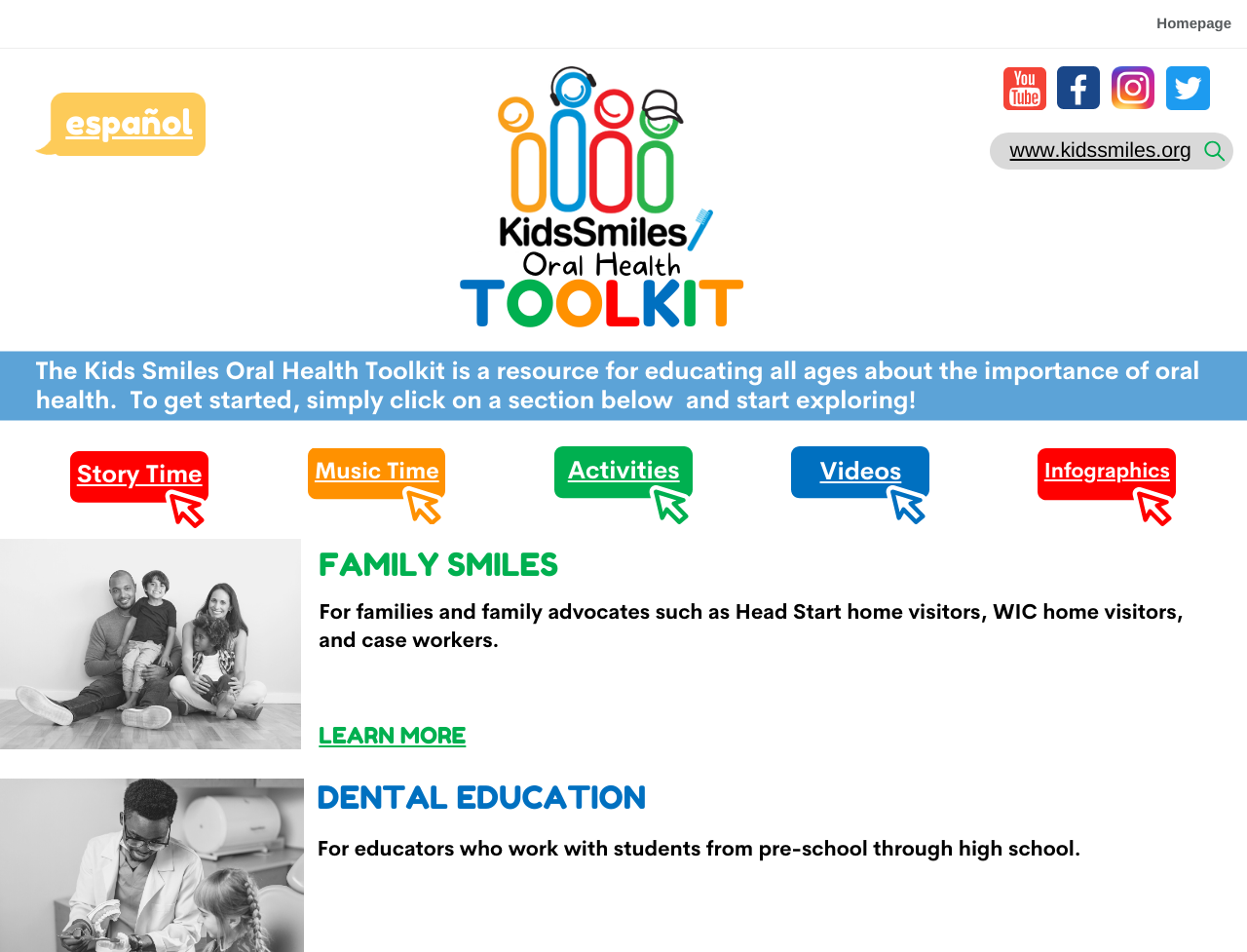Offer a detailed explanation of the webpage layout and contents.

The webpage is the homepage of the "Toolkit Homepage" and appears to be a resource for educating people about oral health. At the top right corner, there is a link to the homepage and a language selection option, "español". Below this, there is a logo consisting of individual letters "T", "O", "L", "K", "I" arranged horizontally.

On the left side, there is an image, and below it, a heading "Oral Health" is displayed. On the top right side, there are social media links, including YouTube, Facebook, Instagram, and Twitter, each represented by their respective logos.

Below the social media links, there is a search bar illustration. Next to it, a link to "www.kidssmiles.org" is provided. A brief introduction to the Kids Smiles Oral Health Toolkit is presented, explaining that it is a resource for educating people about oral health.

Below the introduction, there are five sections, each with a button and a link to a specific topic: "Story Time", "Music Time", "Activities", "Videos", and "Infographics". These sections are arranged horizontally across the page.

On the lower left side, there is a large image, and below it, a heading "FAMILY SMILES" is displayed. This section appears to be targeted towards families and family advocates, with a link to "LEARN MORE" provided.

On the lower right side, there is another heading "DENTAL EDUCATION", which seems to be targeted towards educators who work with students from pre-school through high school.